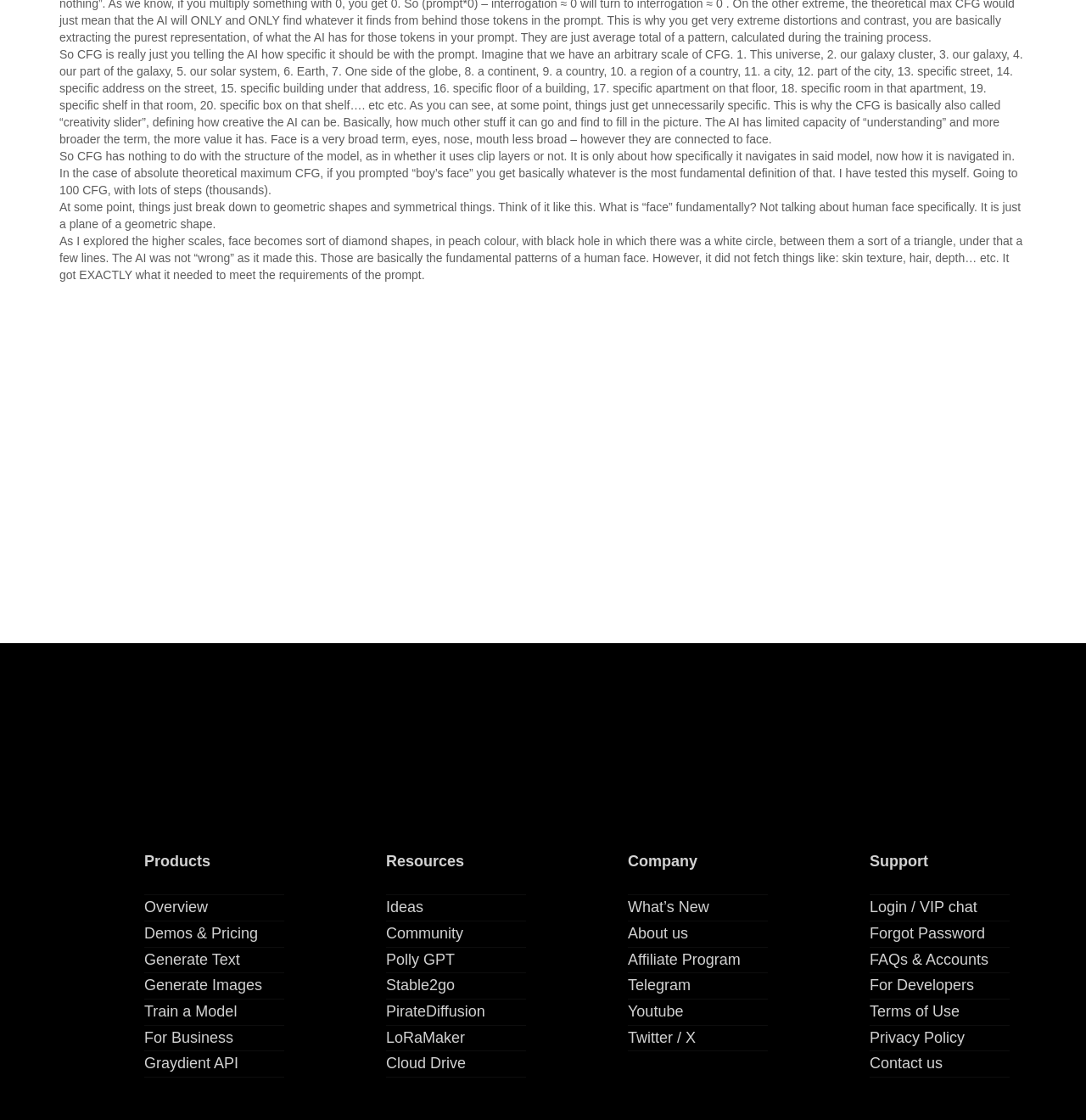How many links are there under the 'Products' heading?
Please give a detailed and elaborate answer to the question based on the image.

Under the 'Products' heading, there are 6 links: 'Overview', 'Demos & Pricing', 'Generate Text', 'Generate Images', 'Train a Model', and 'For Business'.